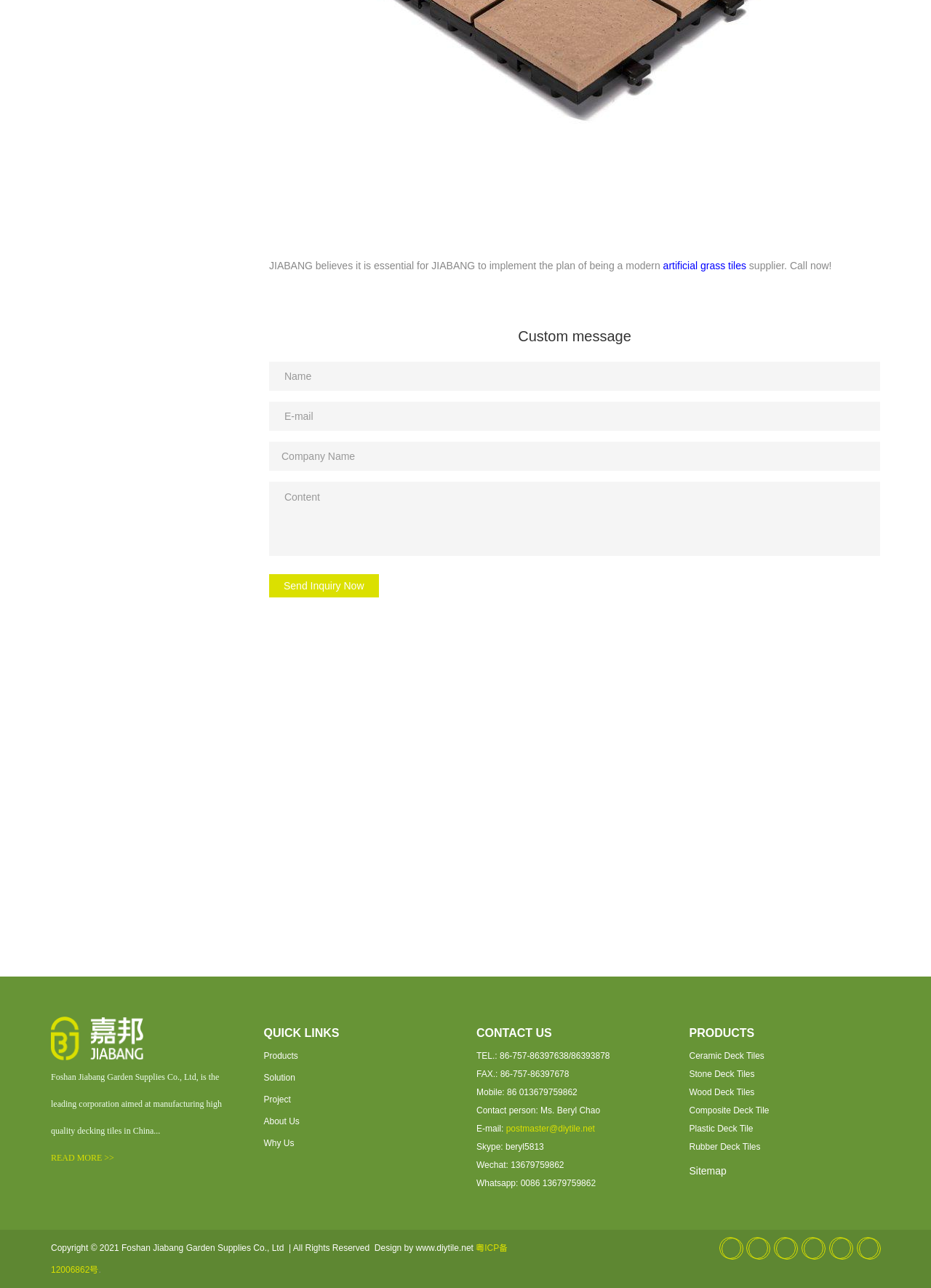Find the bounding box coordinates corresponding to the UI element with the description: "name="companyname" placeholder="Company Name"". The coordinates should be formatted as [left, top, right, bottom], with values as floats between 0 and 1.

[0.289, 0.343, 0.945, 0.365]